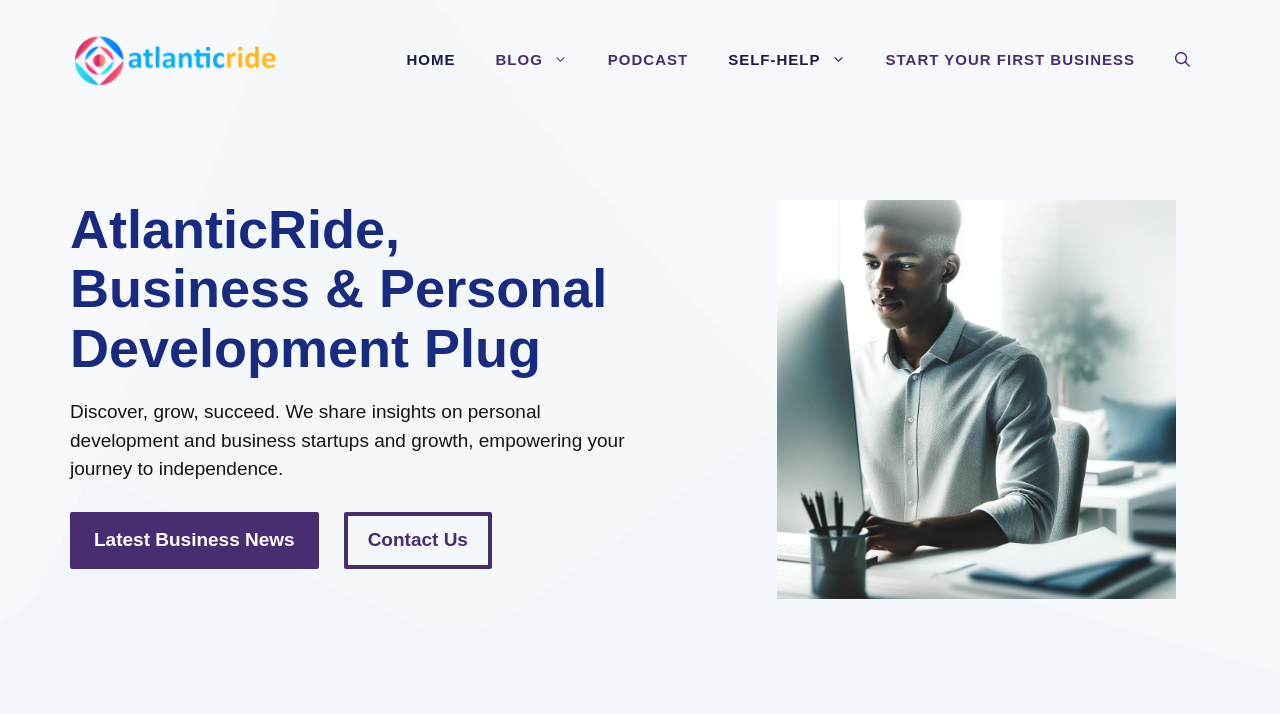From the screenshot, find the bounding box of the UI element matching this description: "Contact Us". Supply the bounding box coordinates in the form [left, top, right, bottom], each a float between 0 and 1.

[0.268, 0.717, 0.384, 0.796]